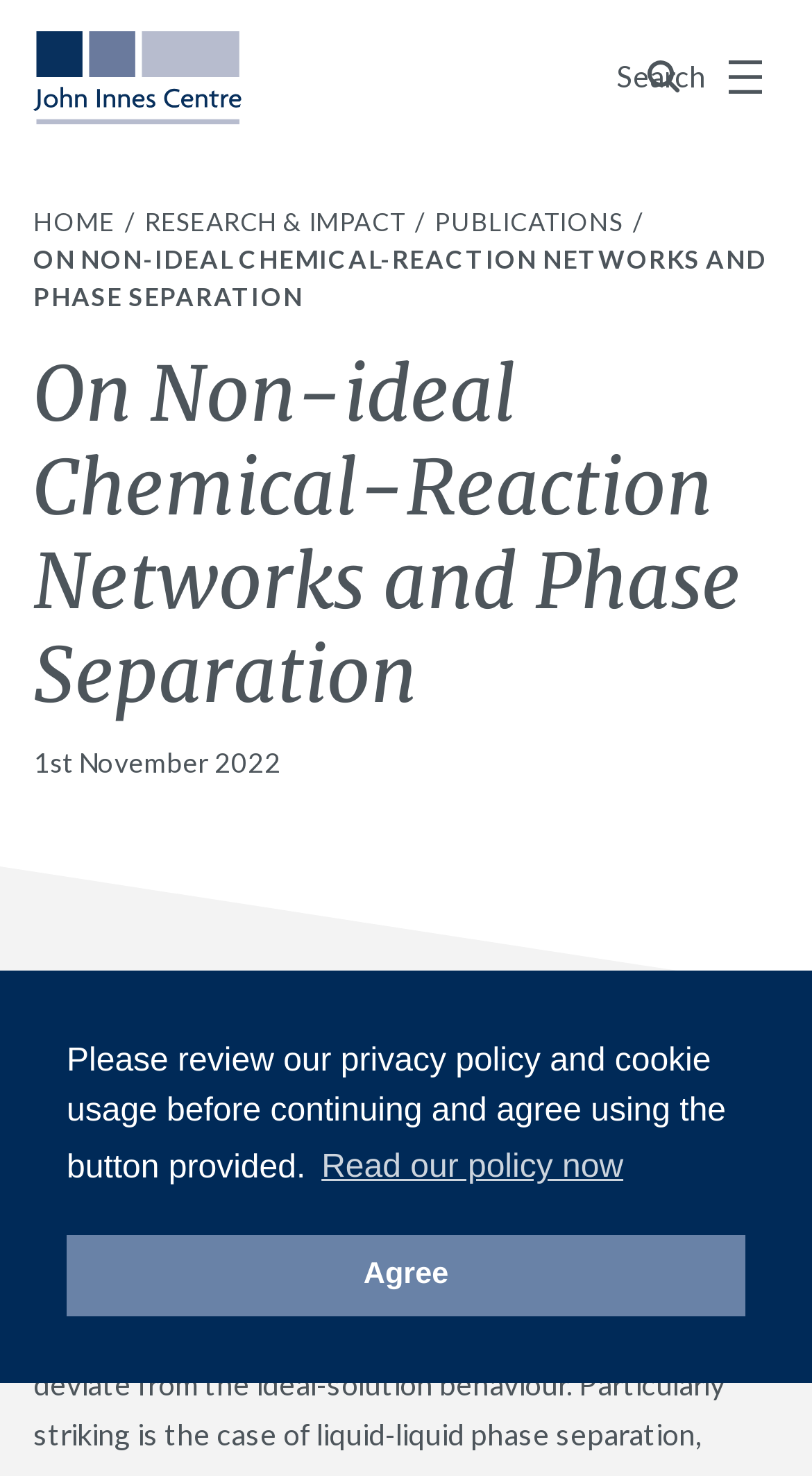Offer an in-depth caption of the entire webpage.

The webpage is about a research article titled "On Non-ideal Chemical-Reaction Networks and Phase Separation" from the John Innes Centre. At the top left corner, there is a logo of the John Innes Centre, which is an image. Below the logo, there are several navigation links, including "HOME", "RESEARCH & IMPACT", and "PUBLICATIONS". 

On the top right corner, there is a search button and a menu button. A cookie consent dialog is displayed at the bottom of the page, with a message asking users to review the privacy policy and cookie usage. The dialog has two buttons: "learn more about cookies" and "dismiss cookie message".

The main content of the webpage is a research article, which has a heading "On Non-ideal Chemical-Reaction Networks and Phase Separation" at the top. Below the heading, there is a time stamp indicating the publication date, "1st November 2022". The article has an image, which takes up most of the page. At the bottom left corner of the image, there is a small image of a gold icon, indicating that the article is open access. Next to the gold icon, there is a text "GOLD OPEN ACCESS".